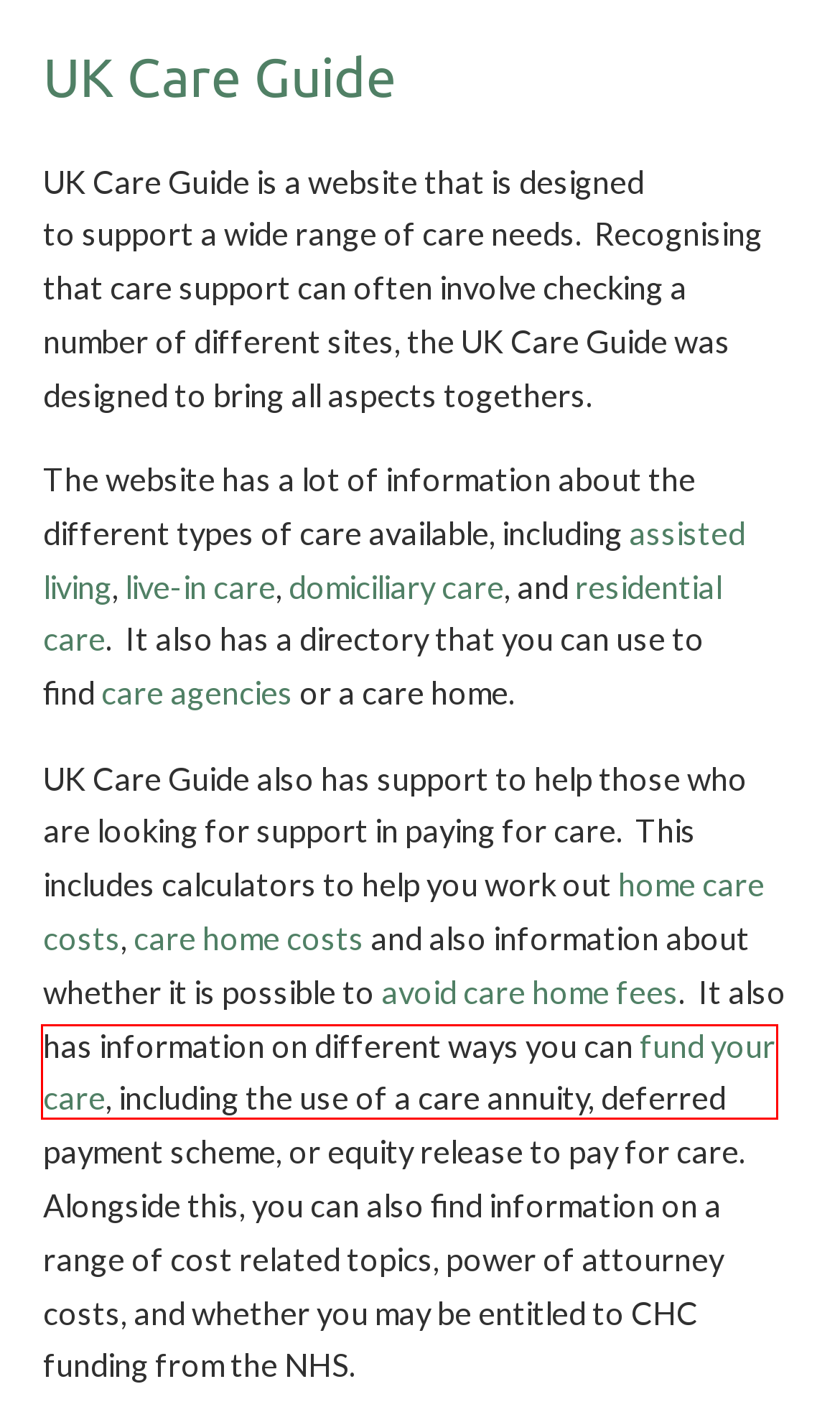After examining the screenshot of a webpage with a red bounding box, choose the most accurate webpage description that corresponds to the new page after clicking the element inside the red box. Here are the candidates:
A. HOME CARE AGENCIES | UK | May 2024
B. Donate – Evolve Counselling
C. Residential Care Page | May 2024
D. 21 WAYS TO AVOID CARE HOME FEES | Dealing With Family Members | May 2024
E. LIVE IN CARER COSTS | Why Is It So Expensive? | May 2024
F. PAYING FOR CARE HOME FEES | 17 Ways To Pay In May 2024
G. Working with Evolve – Evolve Counselling
H. WHAT IS DOMICILIARY CARE? | COSTS | | MEANING | 2024

F